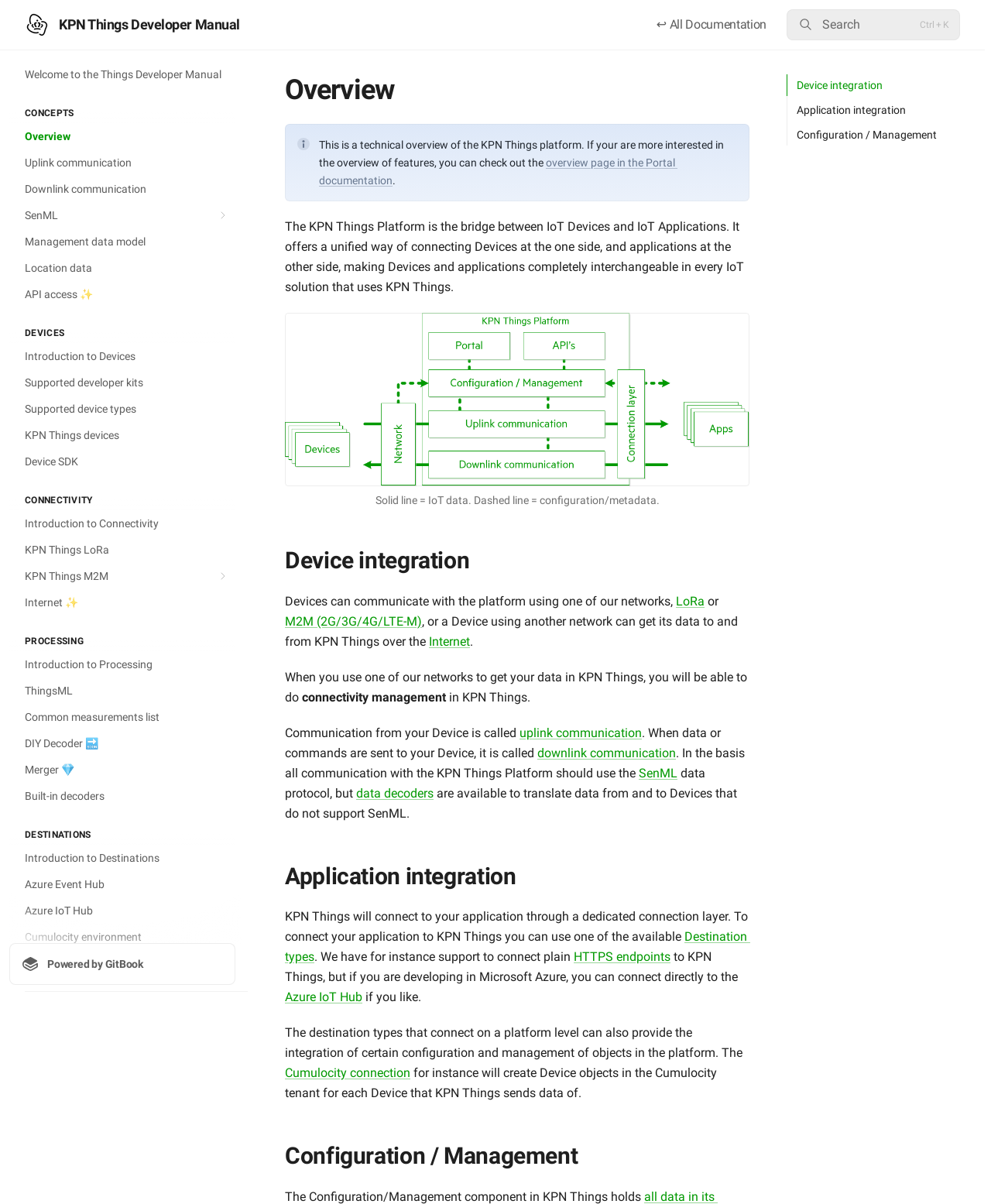Explain the webpage's layout and main content in detail.

The webpage is a documentation manual for KPN Things, a platform that connects IoT devices and applications. At the top, there is a logo and a heading that reads "KPN Things Developer Manual". Below the heading, there is a search bar and a link to "All Documentation".

The main content of the page is divided into sections, each with a heading and a list of links. The sections are "CONCEPTS", "DEVICES", "CONNECTIVITY", "PROCESSING", "DESTINATIONS", and "ADDITIONAL RESOURCES". Each section has multiple links to related topics, such as "Overview", "Uplink communication", "Downlink communication", and "API access".

There are also several images and icons scattered throughout the page, including a logo, a search icon, and various decorative icons. Some of the links have accompanying images, such as a star icon next to the "API access" link.

The page also contains a brief introduction to the KPN Things platform, which explains that it is a bridge between IoT devices and applications, offering a unified way of connecting devices and applications. There is also a diagram that illustrates the platform's architecture, with solid lines representing IoT data and dashed lines representing configuration/metadata.

Overall, the page appears to be a comprehensive documentation manual for developers working with the KPN Things platform.